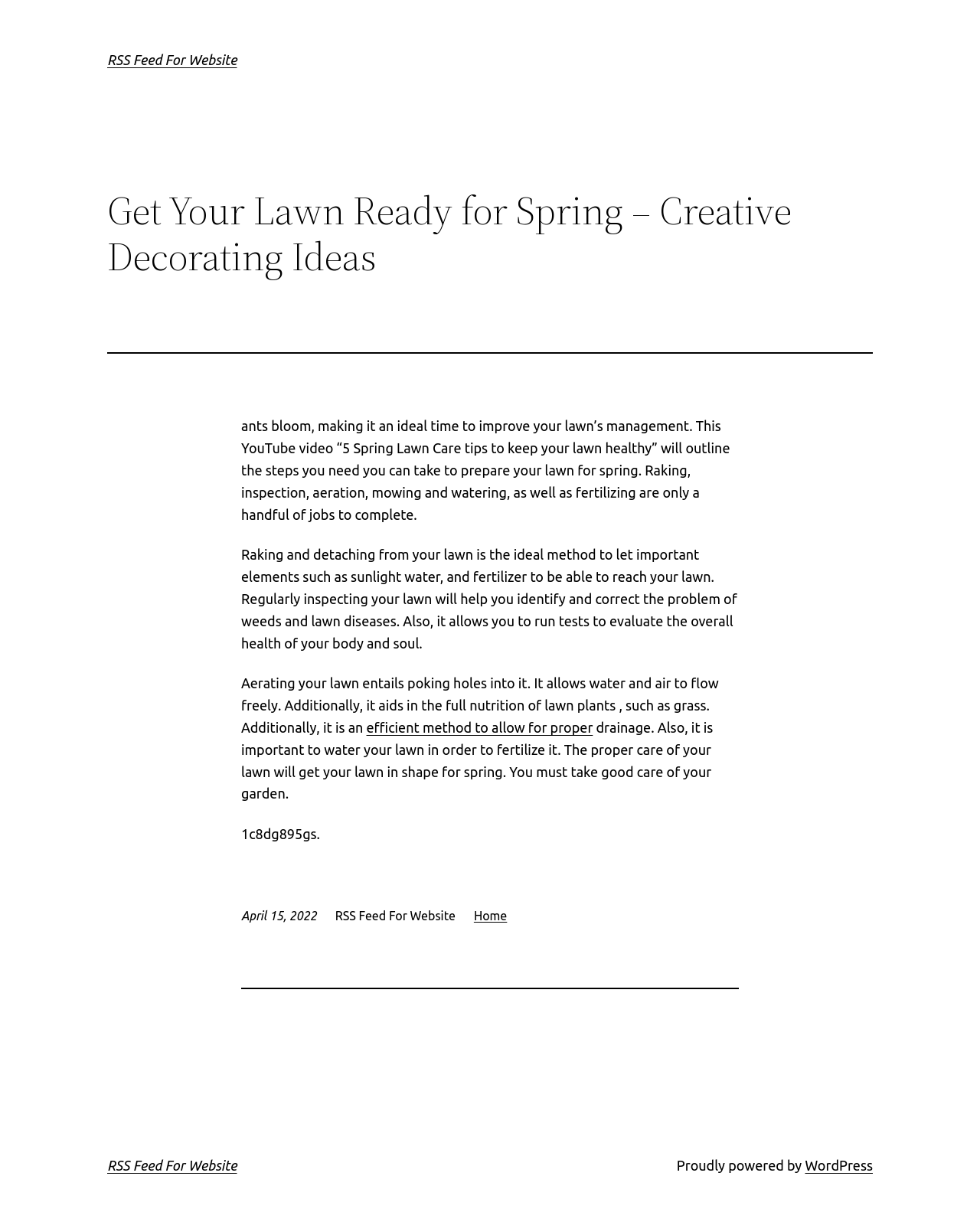Using the given element description, provide the bounding box coordinates (top-left x, top-left y, bottom-right x, bottom-right y) for the corresponding UI element in the screenshot: RSS Feed For Website

[0.109, 0.945, 0.242, 0.957]